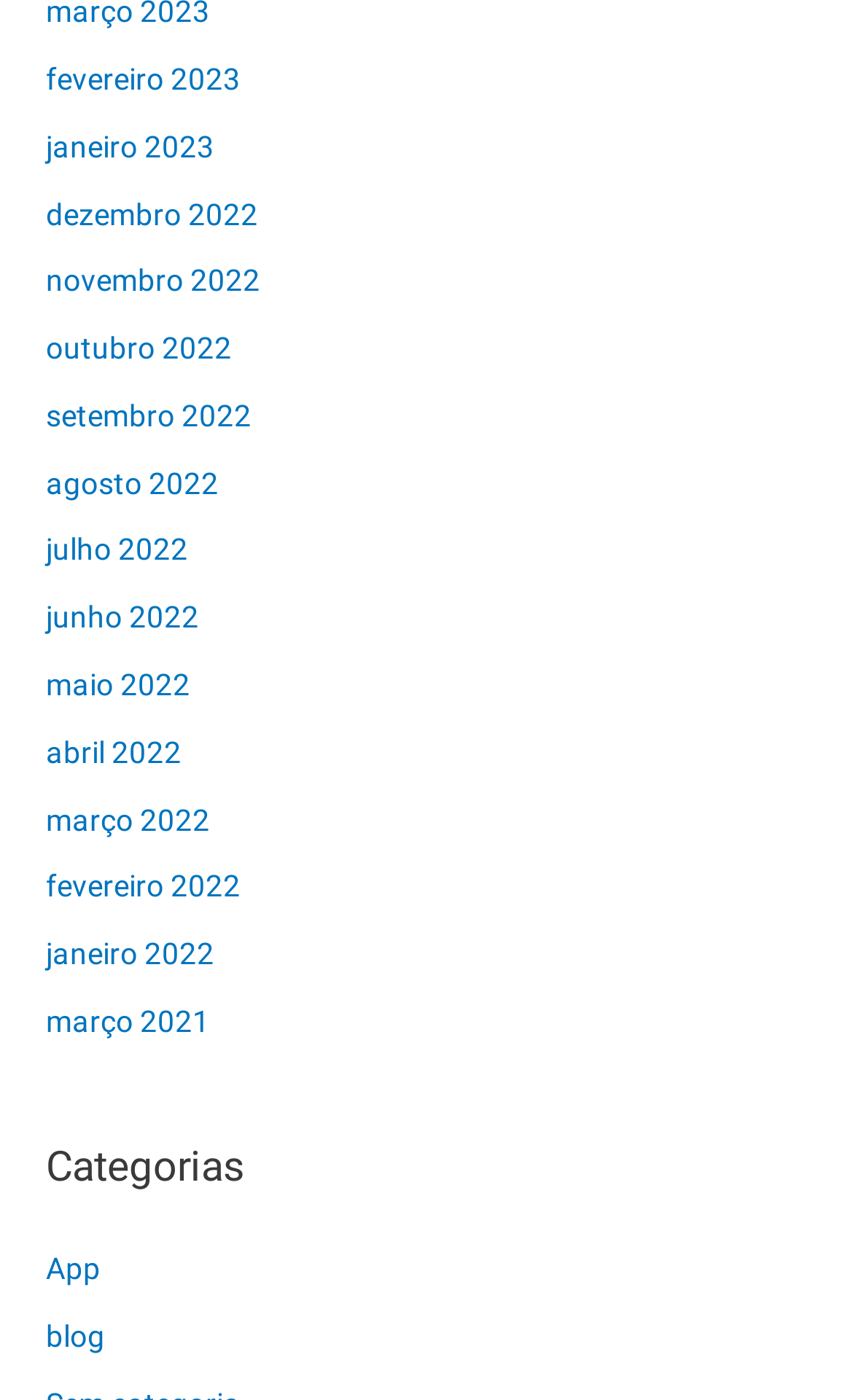Can you identify the bounding box coordinates of the clickable region needed to carry out this instruction: 'view janeiro 2022'? The coordinates should be four float numbers within the range of 0 to 1, stated as [left, top, right, bottom].

[0.054, 0.669, 0.251, 0.694]